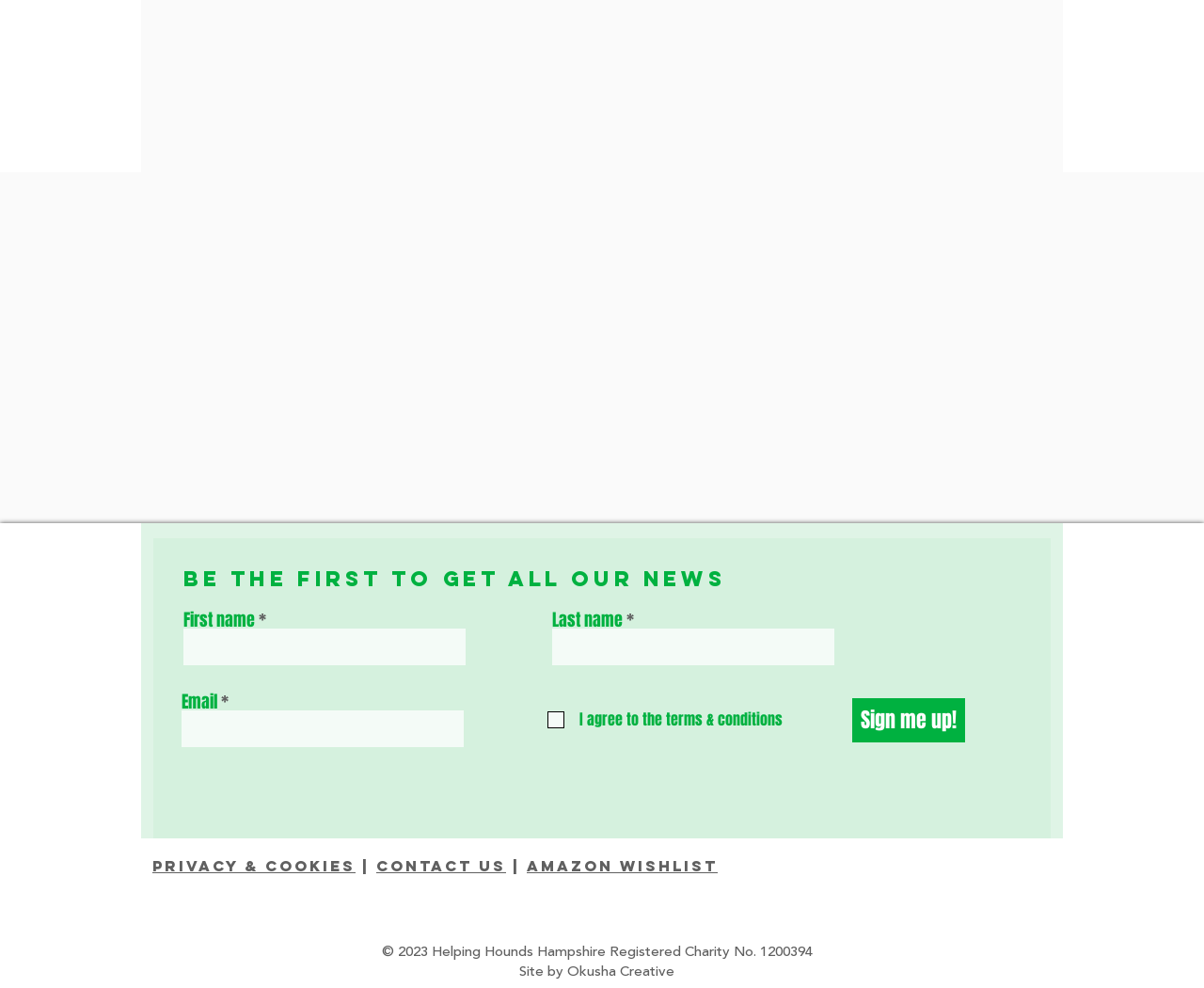Please identify the bounding box coordinates of the region to click in order to complete the given instruction: "Enter first name". The coordinates should be four float numbers between 0 and 1, i.e., [left, top, right, bottom].

[0.152, 0.636, 0.387, 0.673]